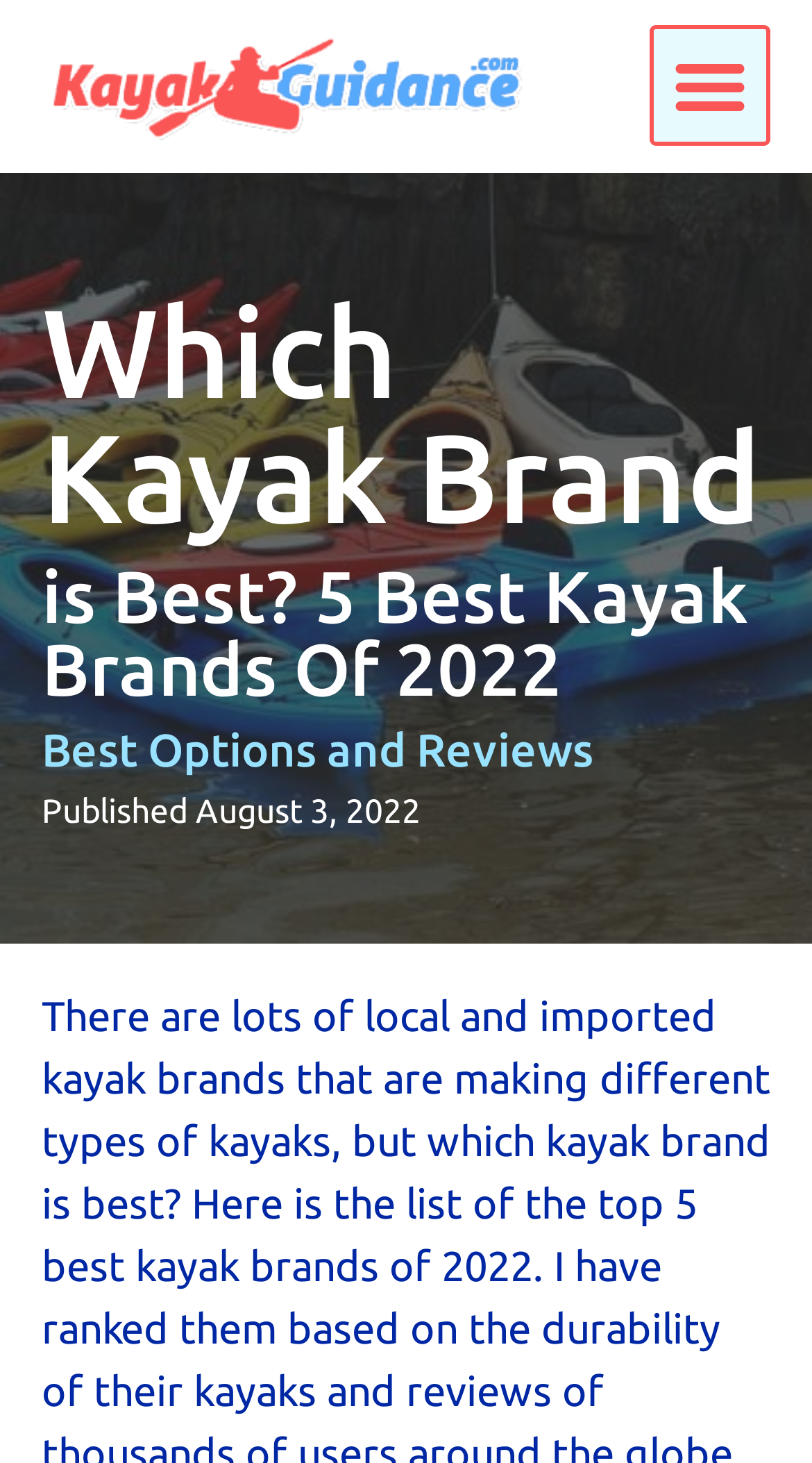What is the purpose of the button on the top-right corner?
Using the screenshot, give a one-word or short phrase answer.

Menu Toggle